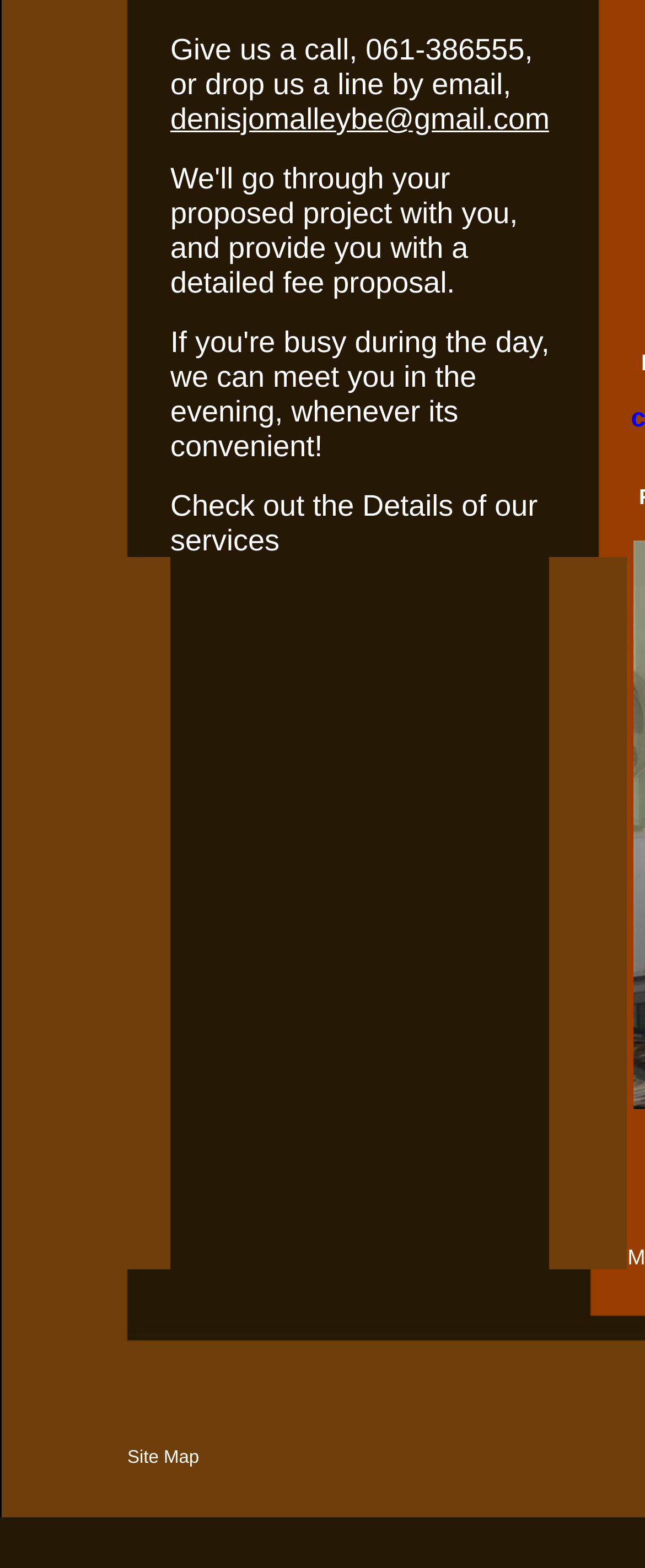What is the phone number to call?
Please look at the screenshot and answer using one word or phrase.

061-386555